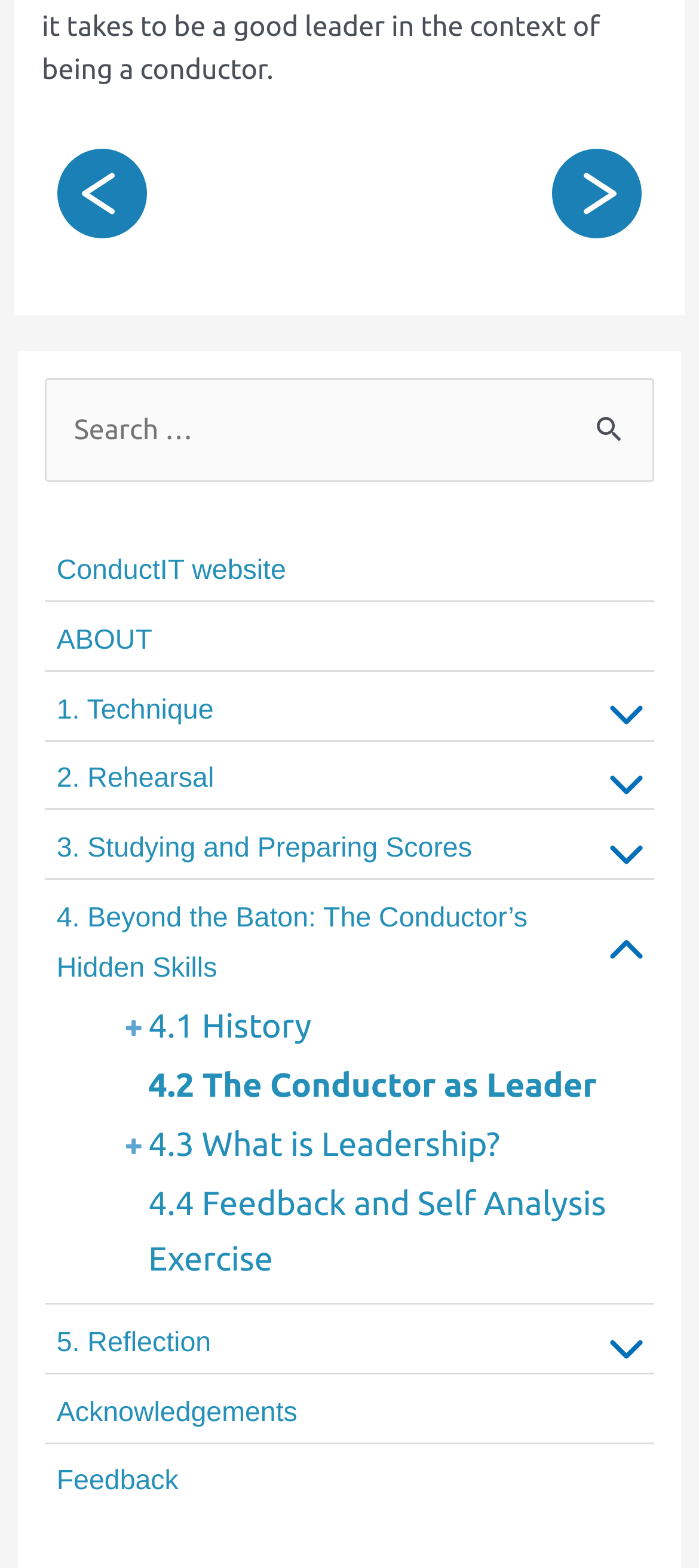Locate the bounding box coordinates of the element that should be clicked to fulfill the instruction: "Read about Technique".

[0.081, 0.443, 0.306, 0.463]